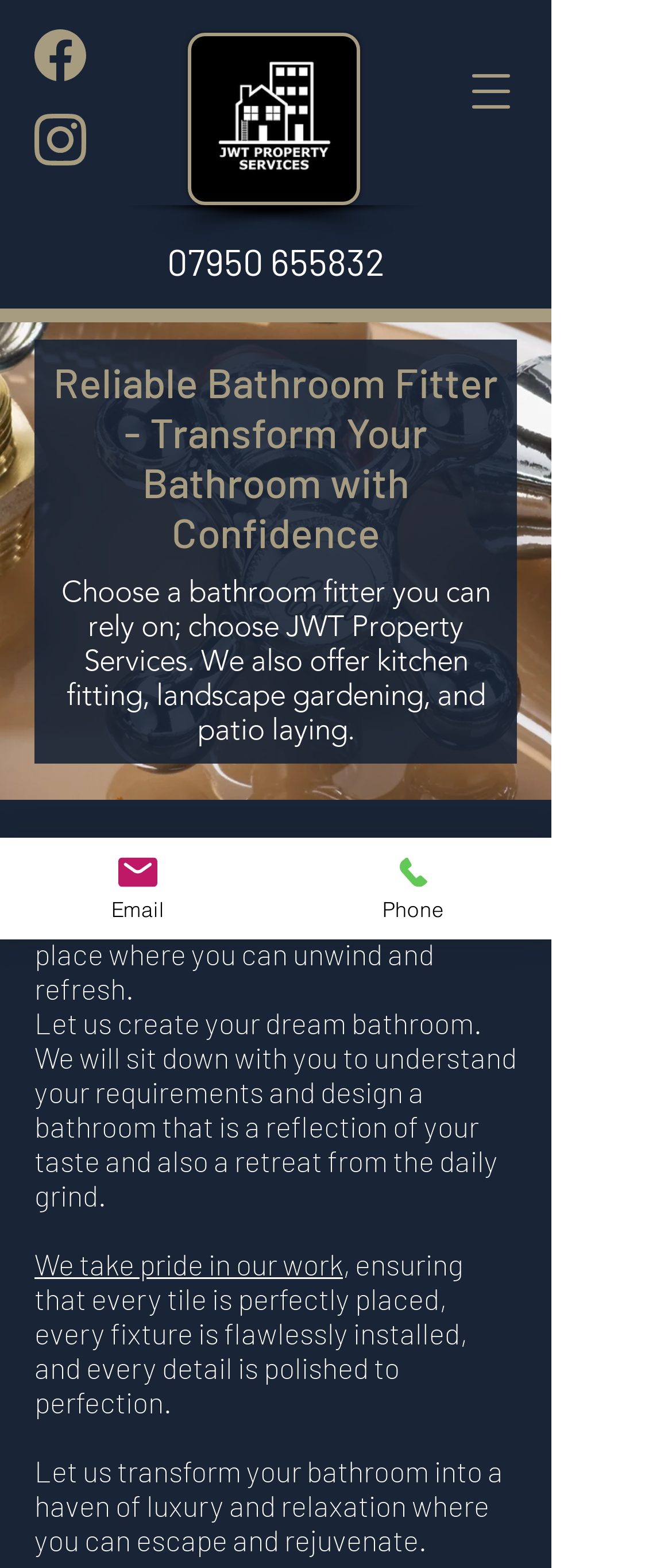Predict the bounding box coordinates for the UI element described as: "Email". The coordinates should be four float numbers between 0 and 1, presented as [left, top, right, bottom].

[0.0, 0.534, 0.41, 0.599]